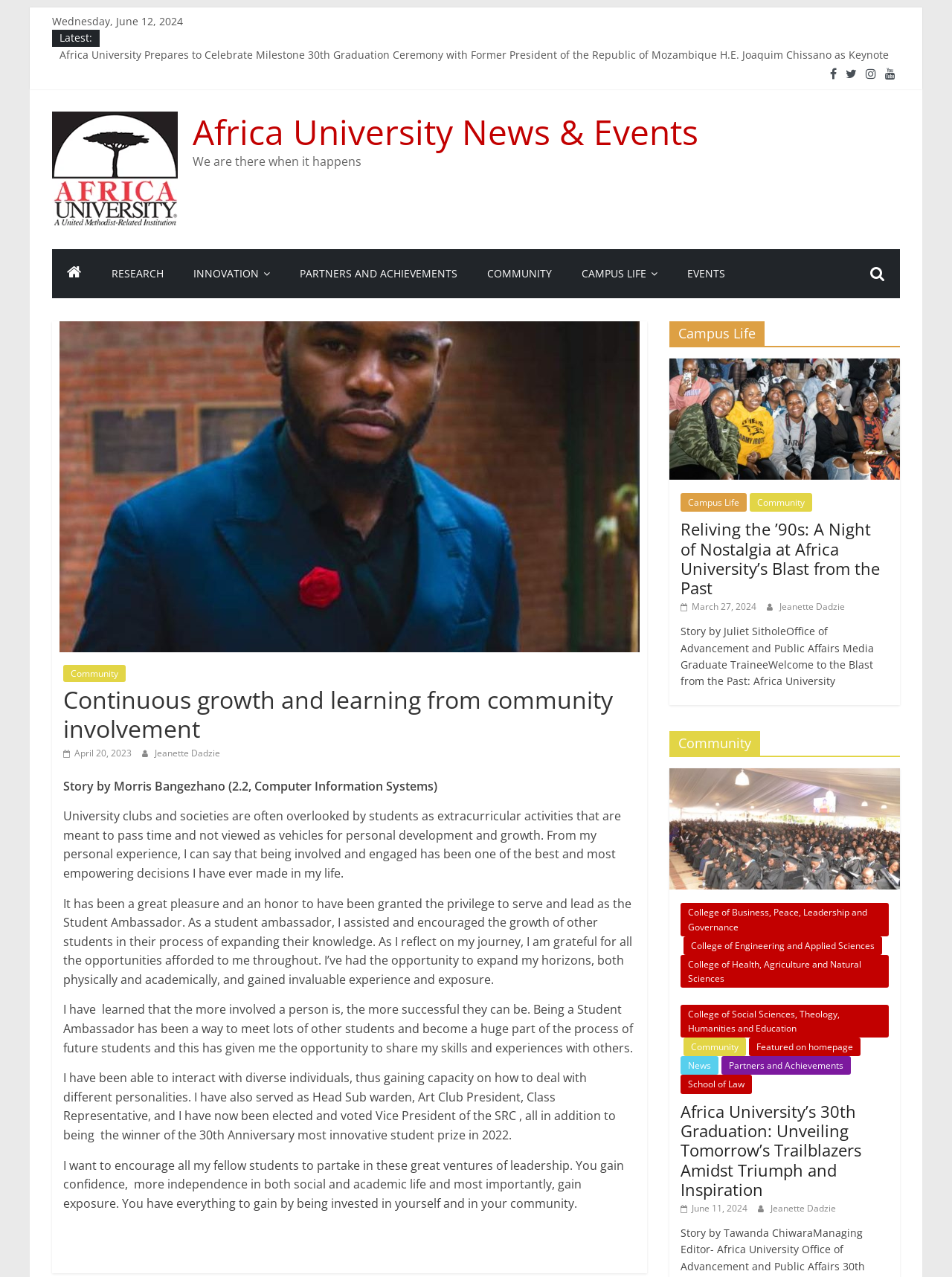Can you find the bounding box coordinates of the area I should click to execute the following instruction: "Go to the 'Community' page"?

[0.496, 0.195, 0.595, 0.233]